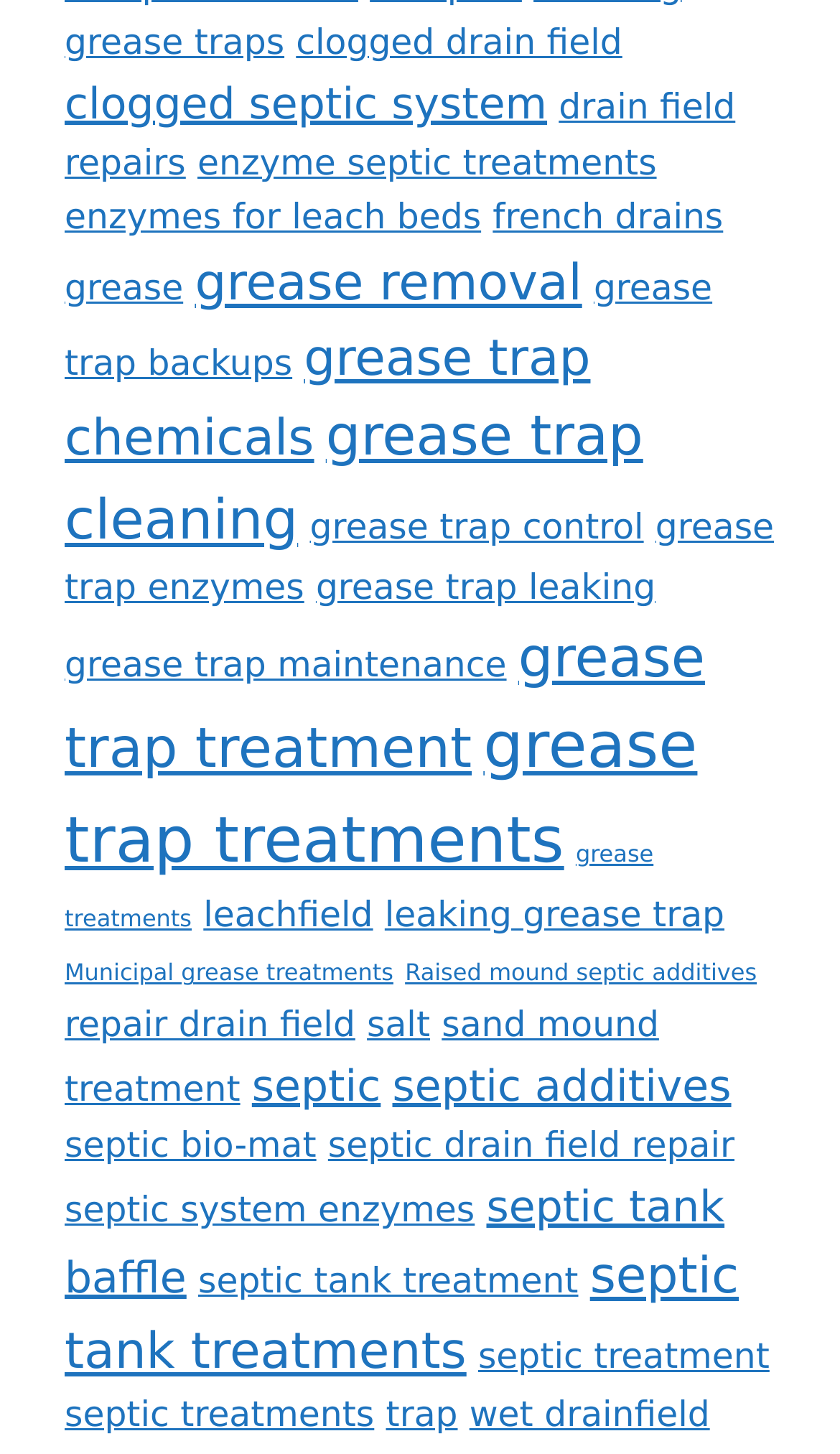What is the main topic of this webpage?
Give a single word or phrase answer based on the content of the image.

septic systems